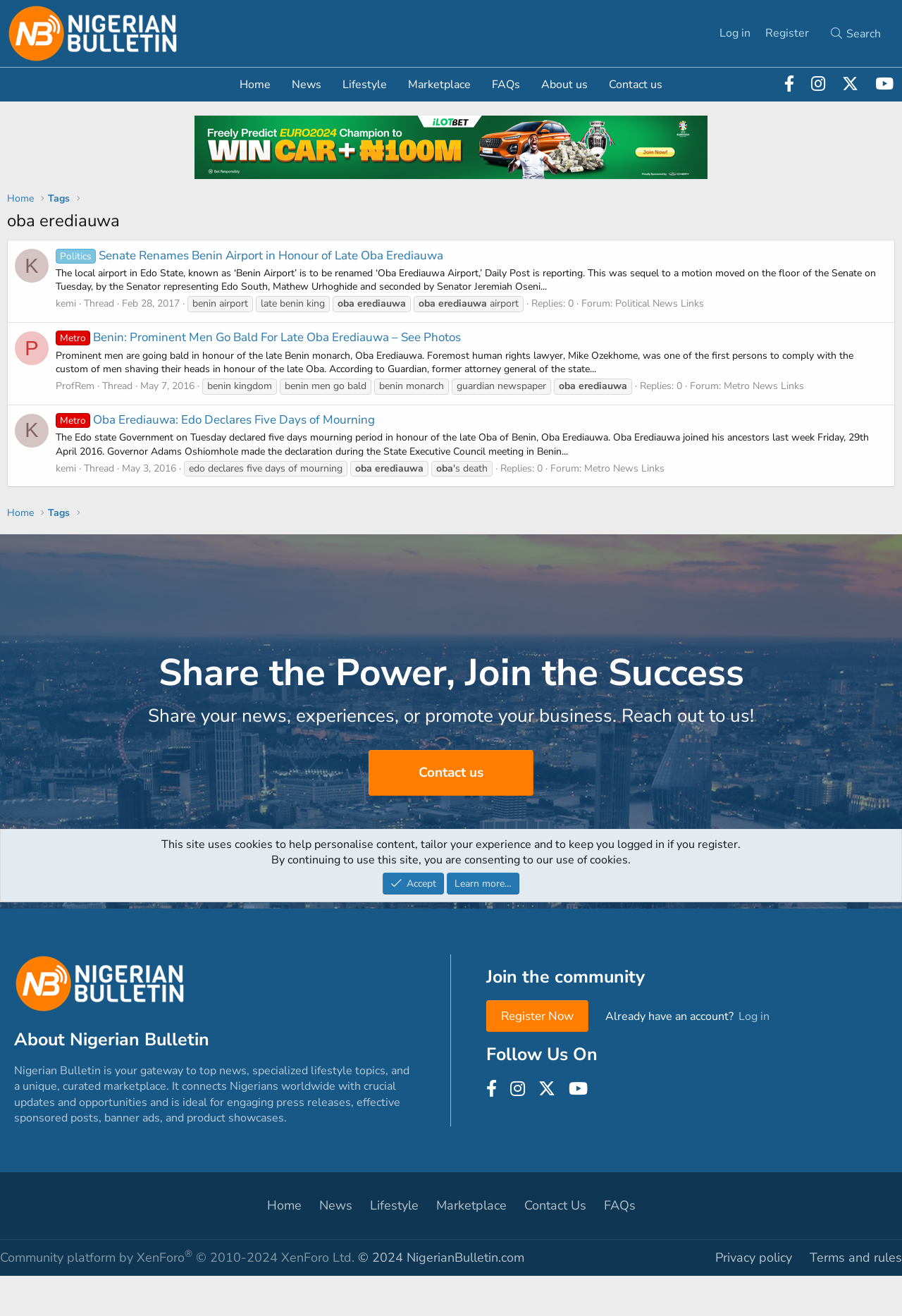Give a one-word or one-phrase response to the question: 
What is the purpose of the 'Share the Power, Join the Success' section?

To share news or promote business